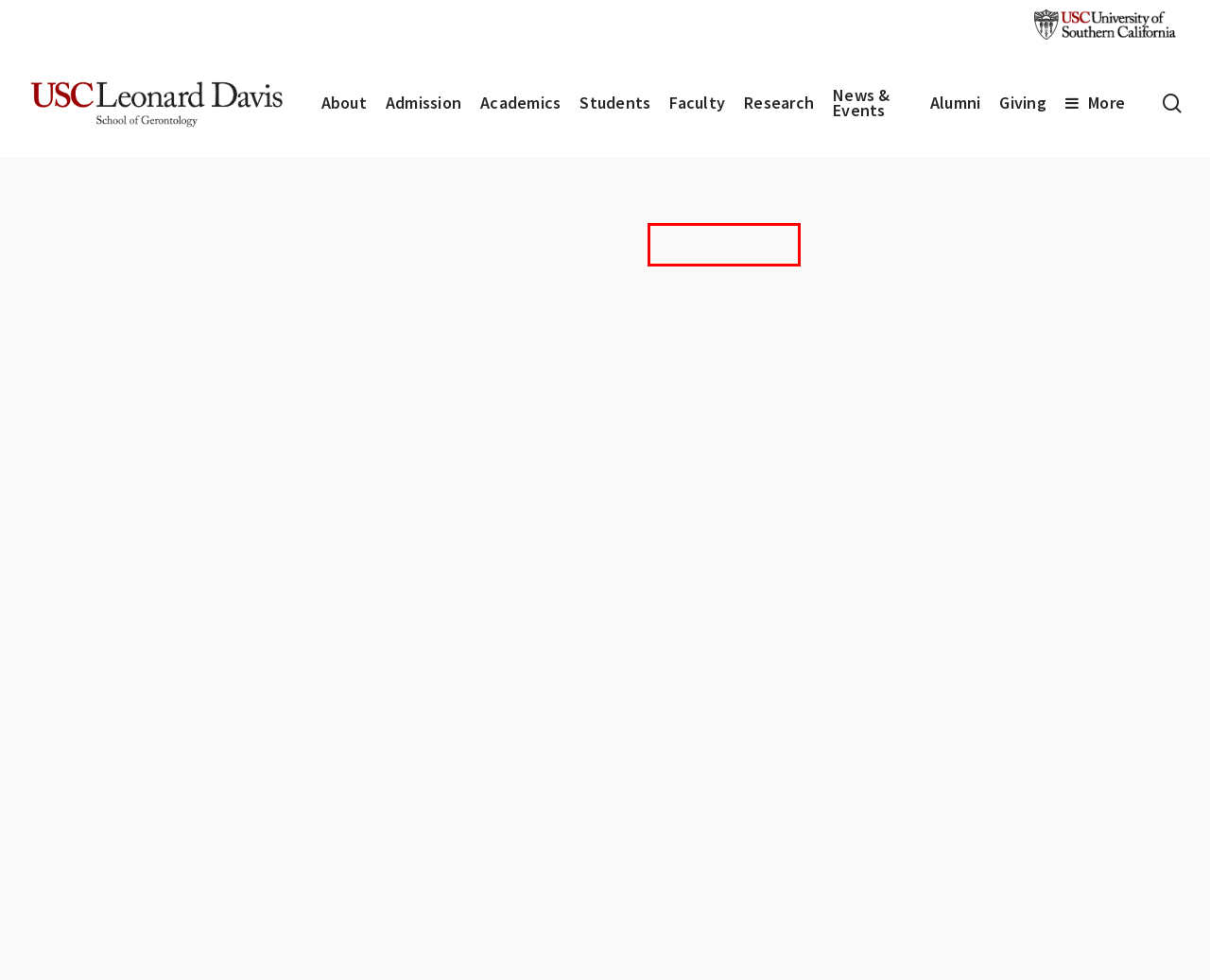A screenshot of a webpage is given, marked with a red bounding box around a UI element. Please select the most appropriate webpage description that fits the new page after clicking the highlighted element. Here are the candidates:
A. Alumni - USC Leonard Davis School of Gerontology
B. Master of Arts in Gerontology - USC Leonard Davis School of Gerontology Admissions
C. The USC Leonard Davis School of Gerontology
D. Featured Archives - USC Leonard Davis School of Gerontology
E. Elder Abuse Archives - USC Leonard Davis School of Gerontology
F. The Dean's Circle - USC Leonard Davis School of Gerontology
G. Media Advisory Archives - USC Leonard Davis School of Gerontology
H. Leadership - USC Leonard Davis School of Gerontology

G